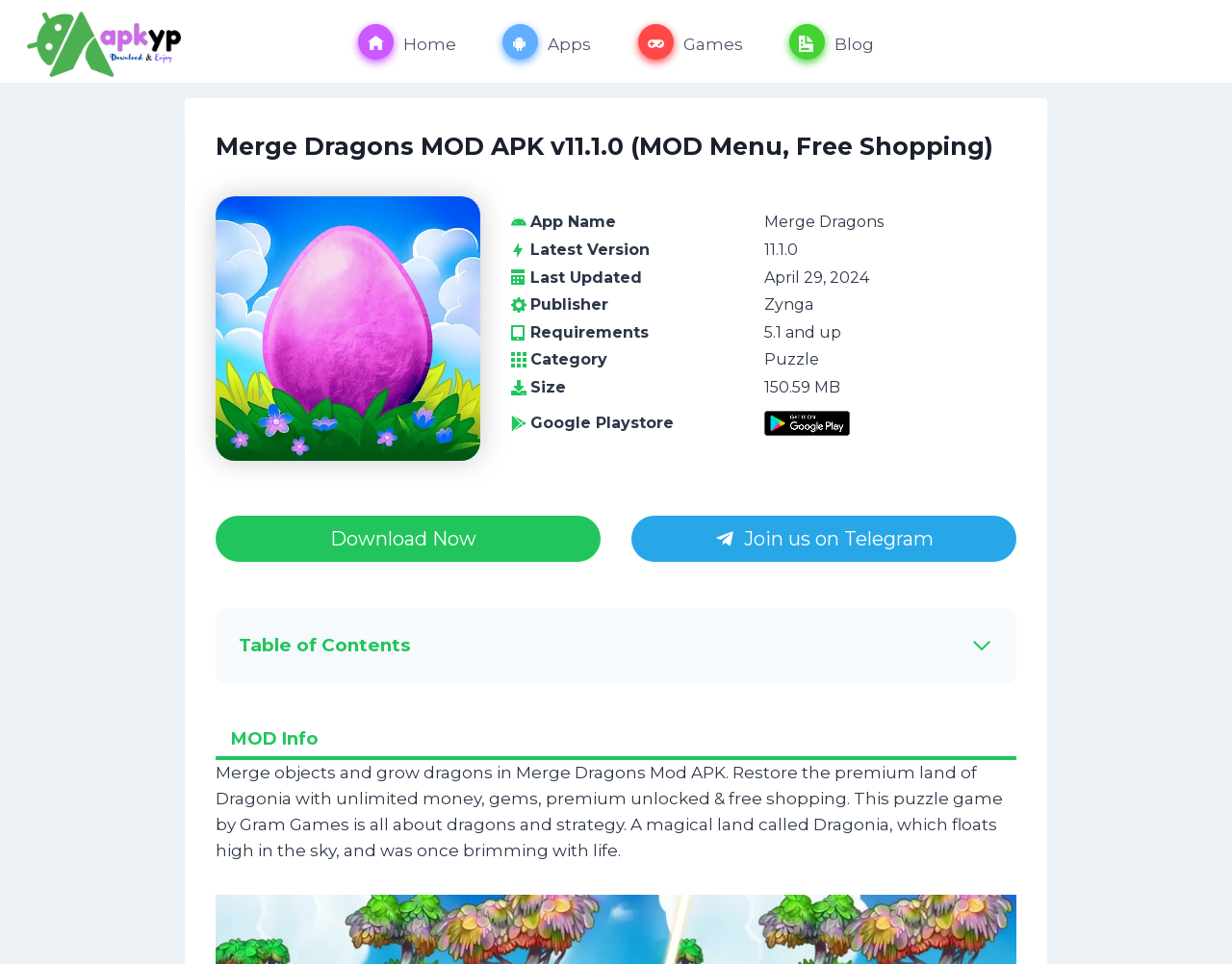Using floating point numbers between 0 and 1, provide the bounding box coordinates in the format (top-left x, top-left y, bottom-right x, bottom-right y). Locate the UI element described here: Unlimited Everything

[0.214, 0.904, 0.359, 0.924]